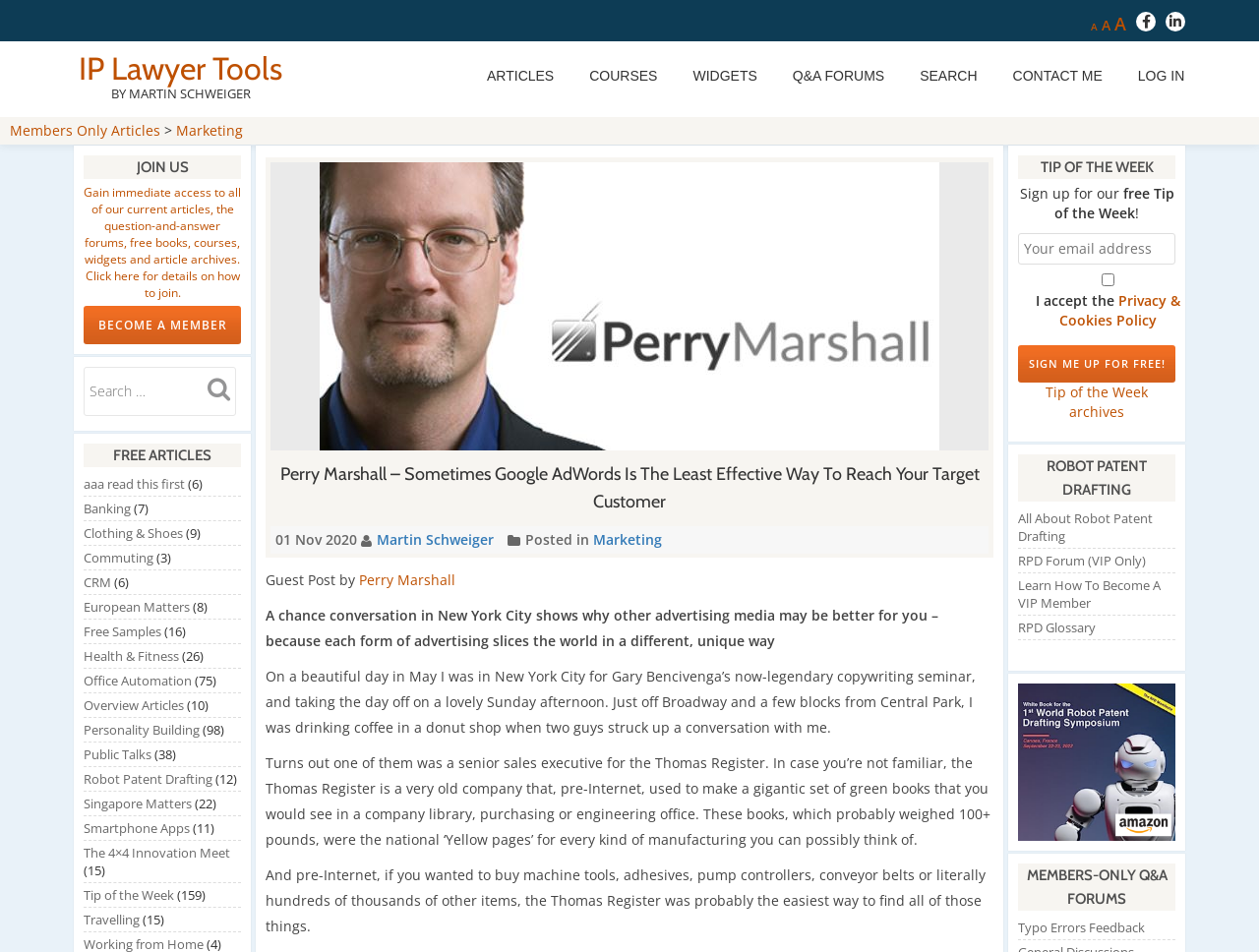What is the name of the company mentioned in the article?
Answer the question in a detailed and comprehensive manner.

I found the answer by reading the article content, which mentions a conversation with a senior sales executive from the Thomas Register company.